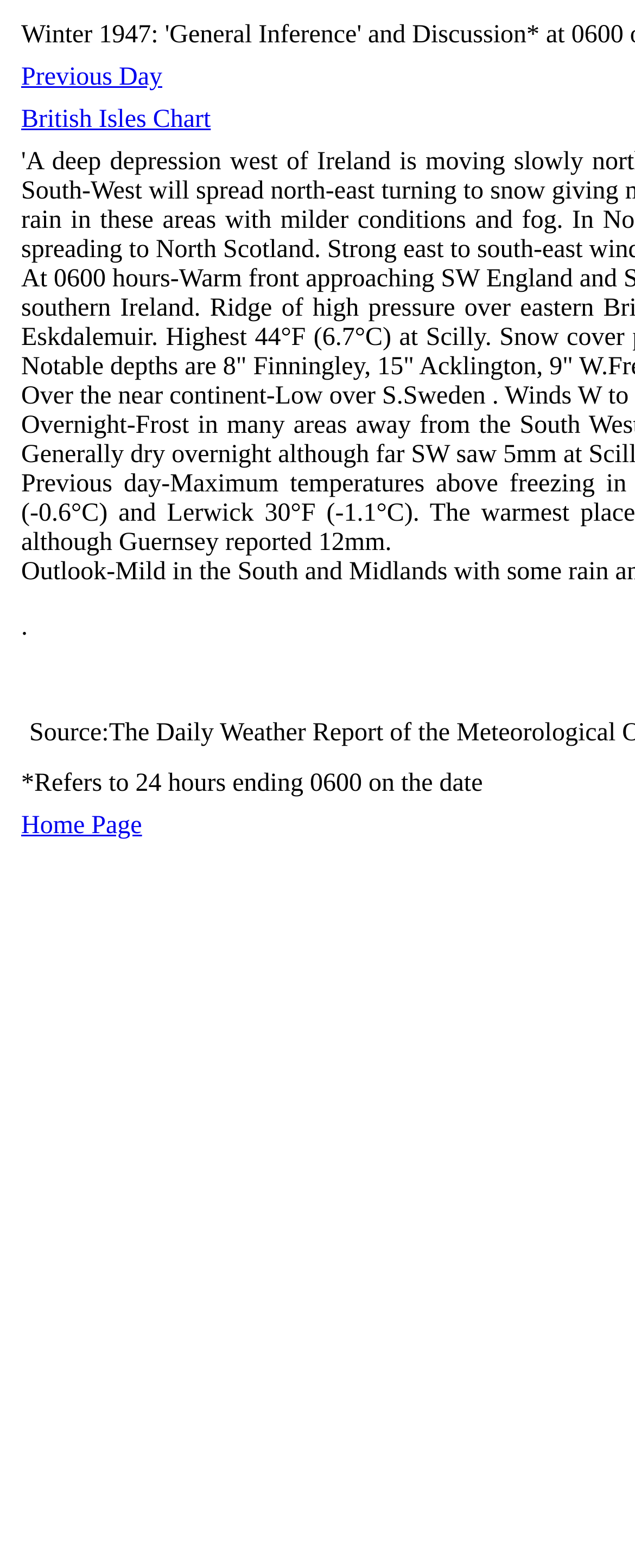Using the description: "Previous Day", determine the UI element's bounding box coordinates. Ensure the coordinates are in the format of four float numbers between 0 and 1, i.e., [left, top, right, bottom].

[0.033, 0.04, 0.256, 0.058]